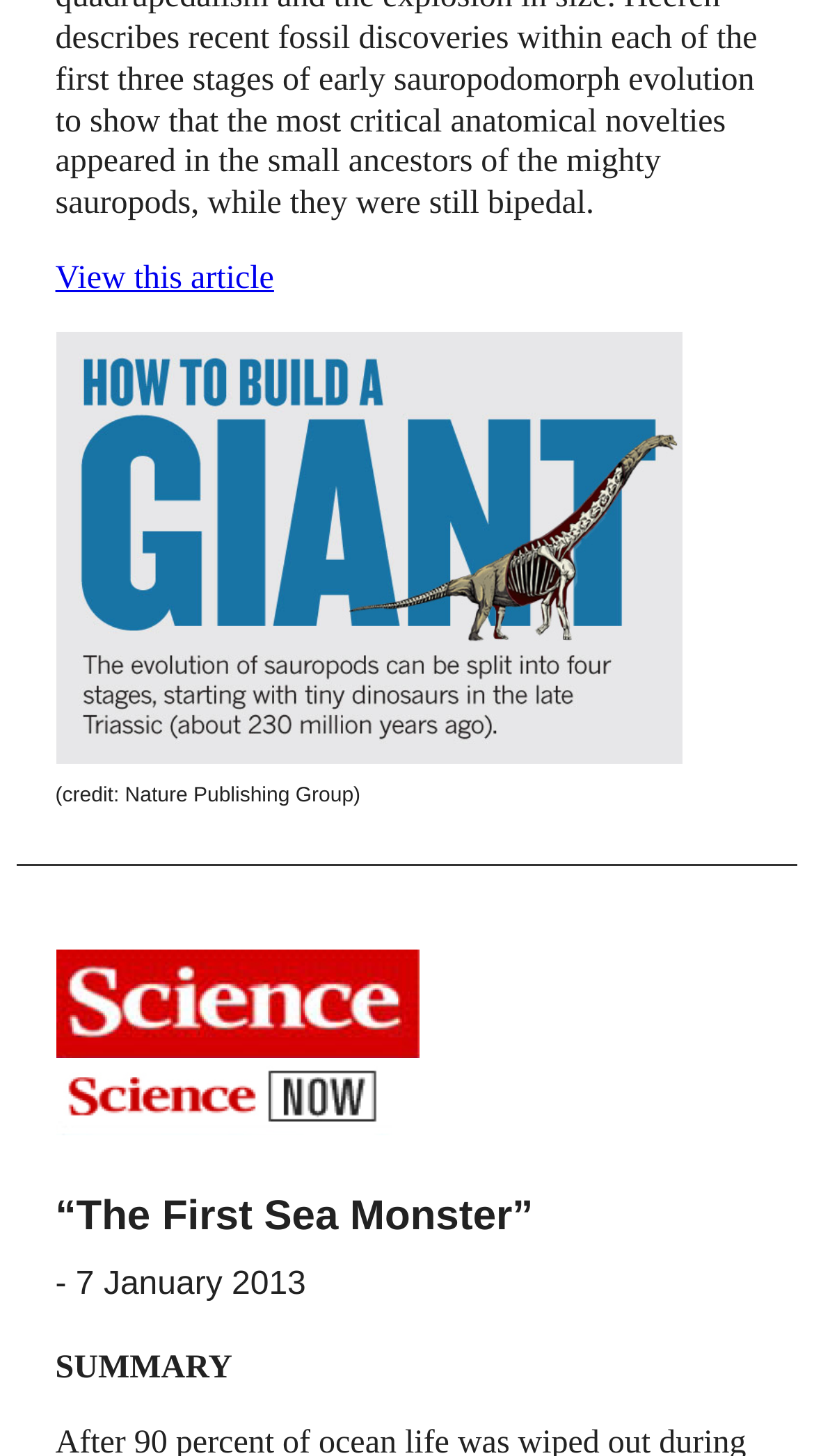Answer the question briefly using a single word or phrase: 
What is the purpose of the image?

Illustration